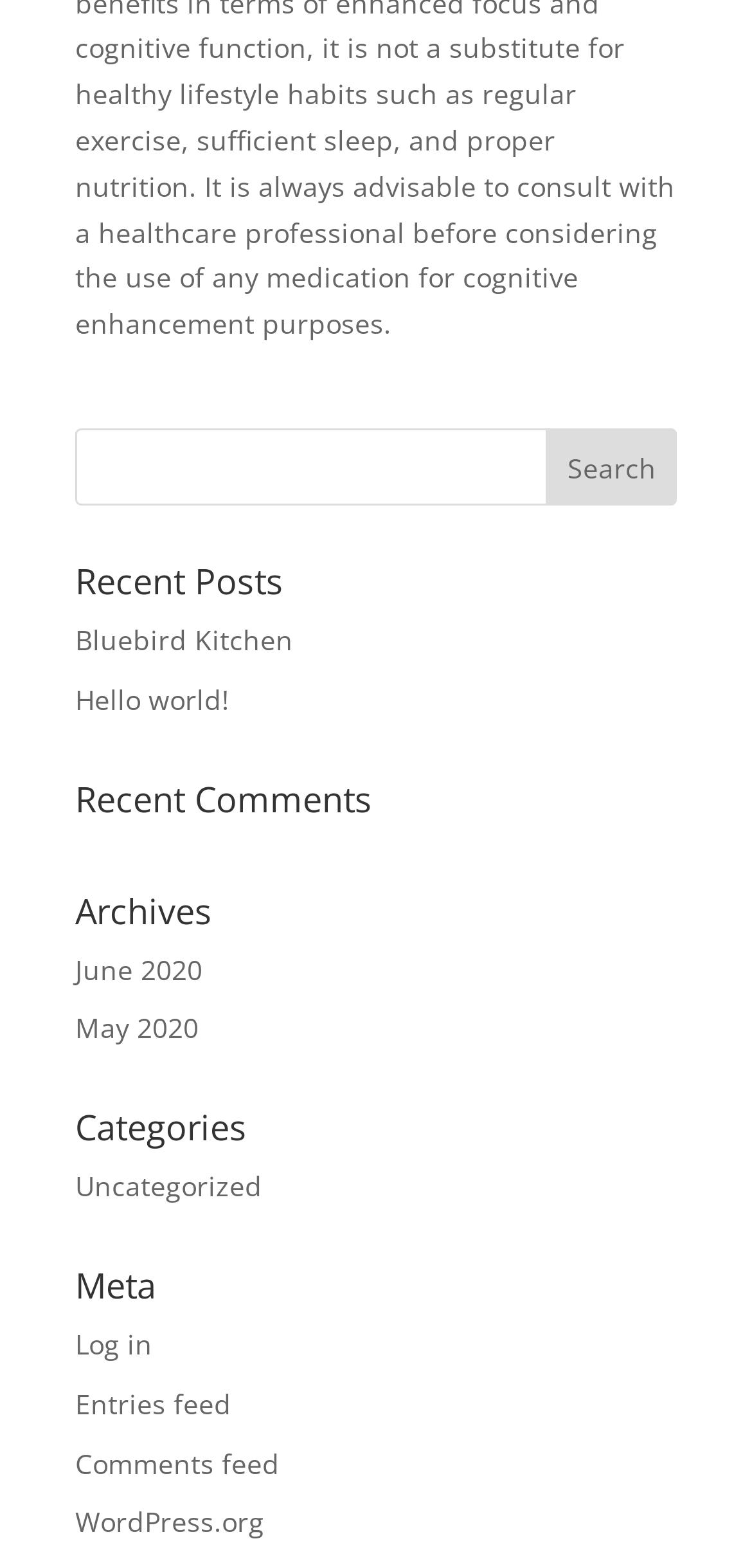What type of content is listed under 'Recent Posts'?
Answer the question with a single word or phrase derived from the image.

Blog posts